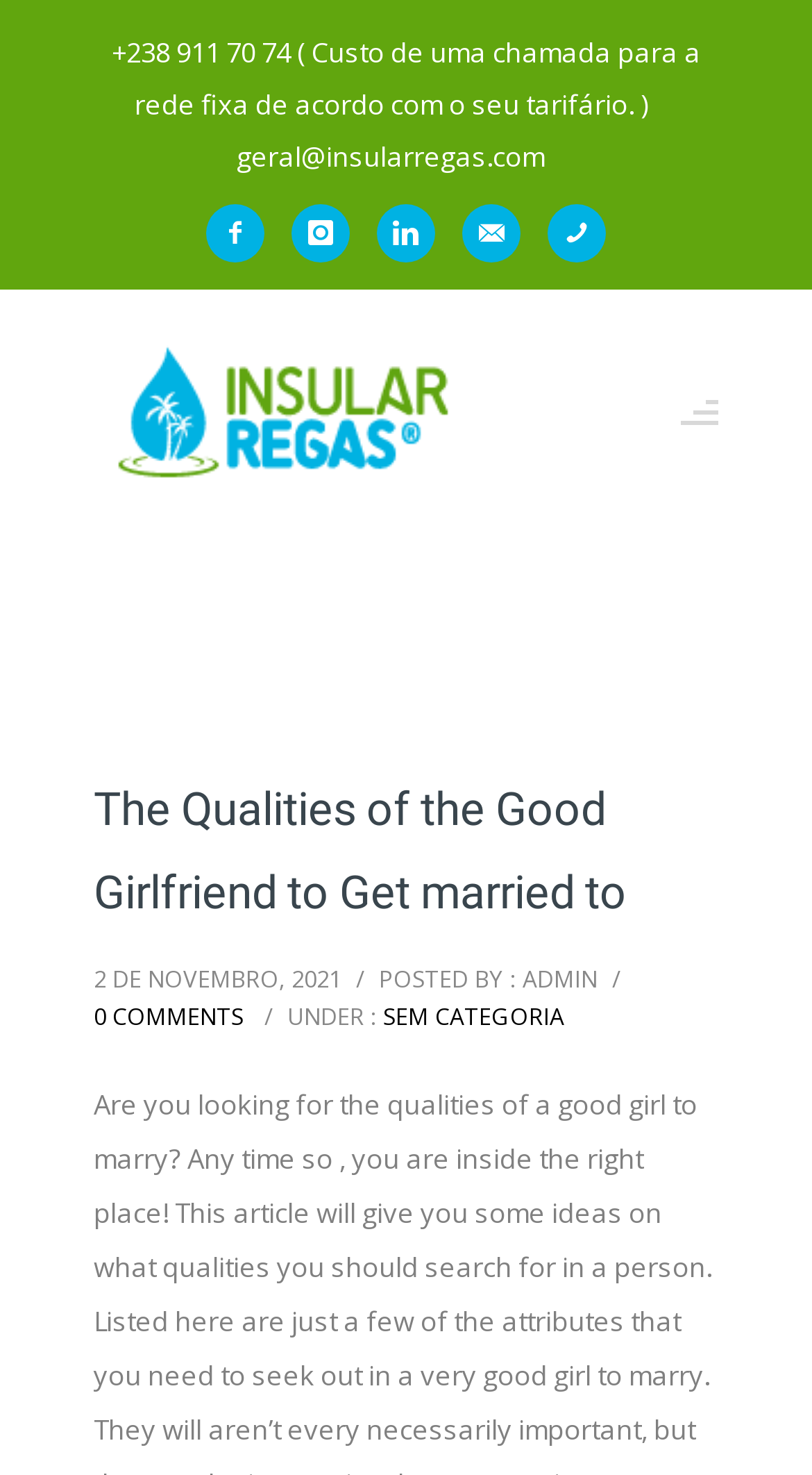Please identify the bounding box coordinates of the area that needs to be clicked to fulfill the following instruction: "go to category SEM CATEGORIA."

[0.472, 0.678, 0.695, 0.699]